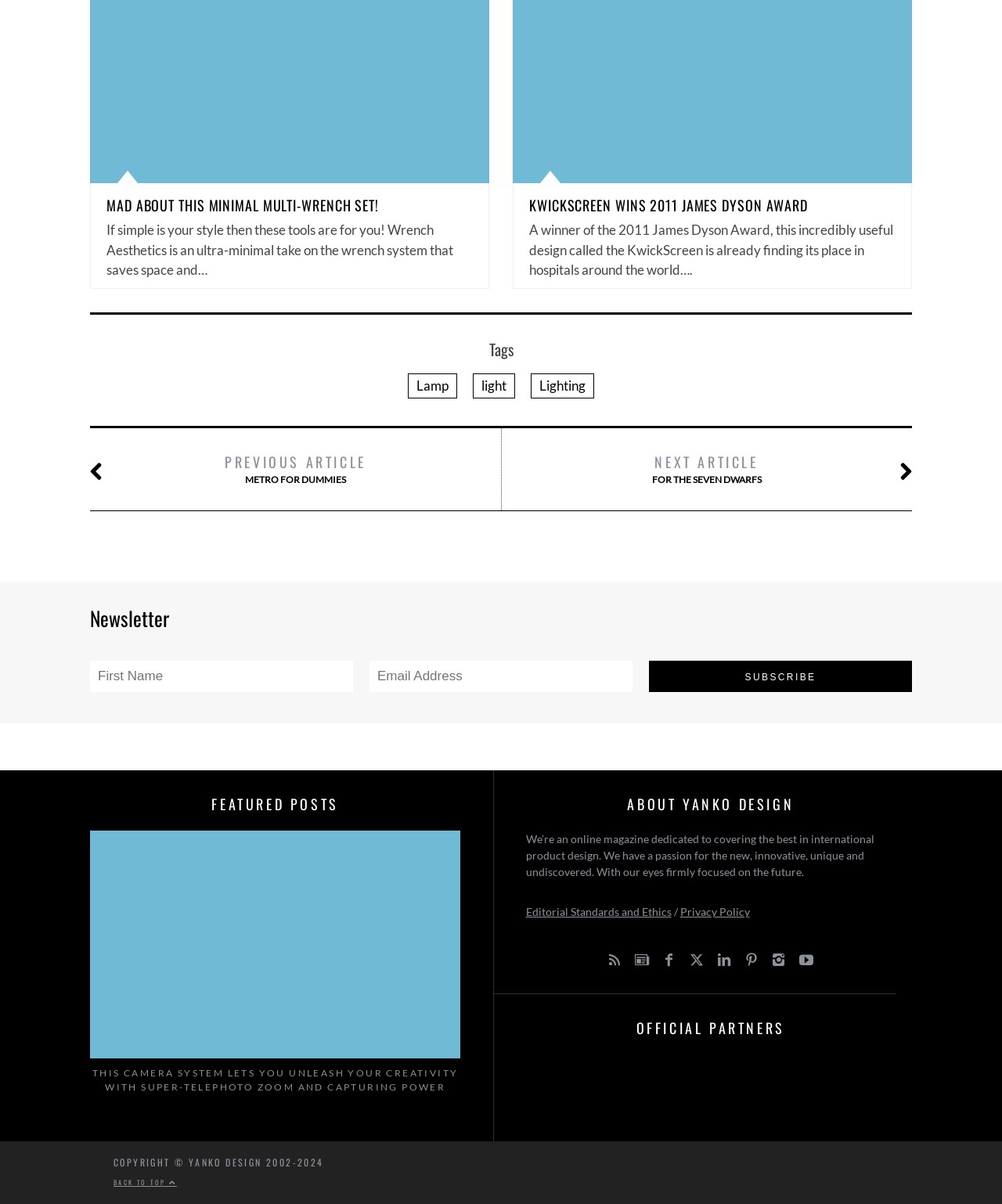Find and specify the bounding box coordinates that correspond to the clickable region for the instruction: "Read about Wrench Aesthetics".

[0.106, 0.162, 0.378, 0.179]